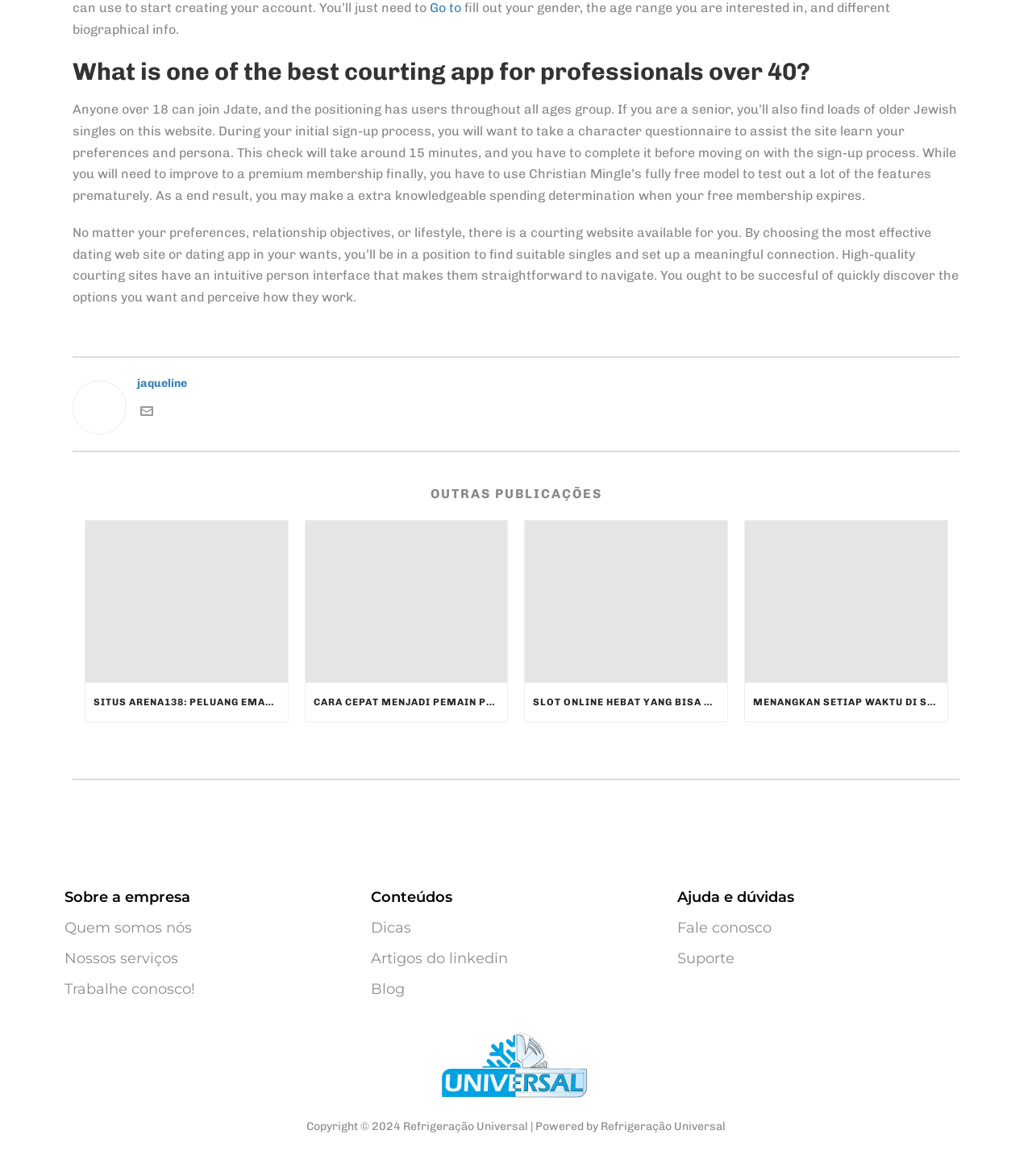Find the bounding box coordinates of the element I should click to carry out the following instruction: "Read about 'What is one of the best courting app for professionals over 40?'".

[0.07, 0.048, 0.93, 0.075]